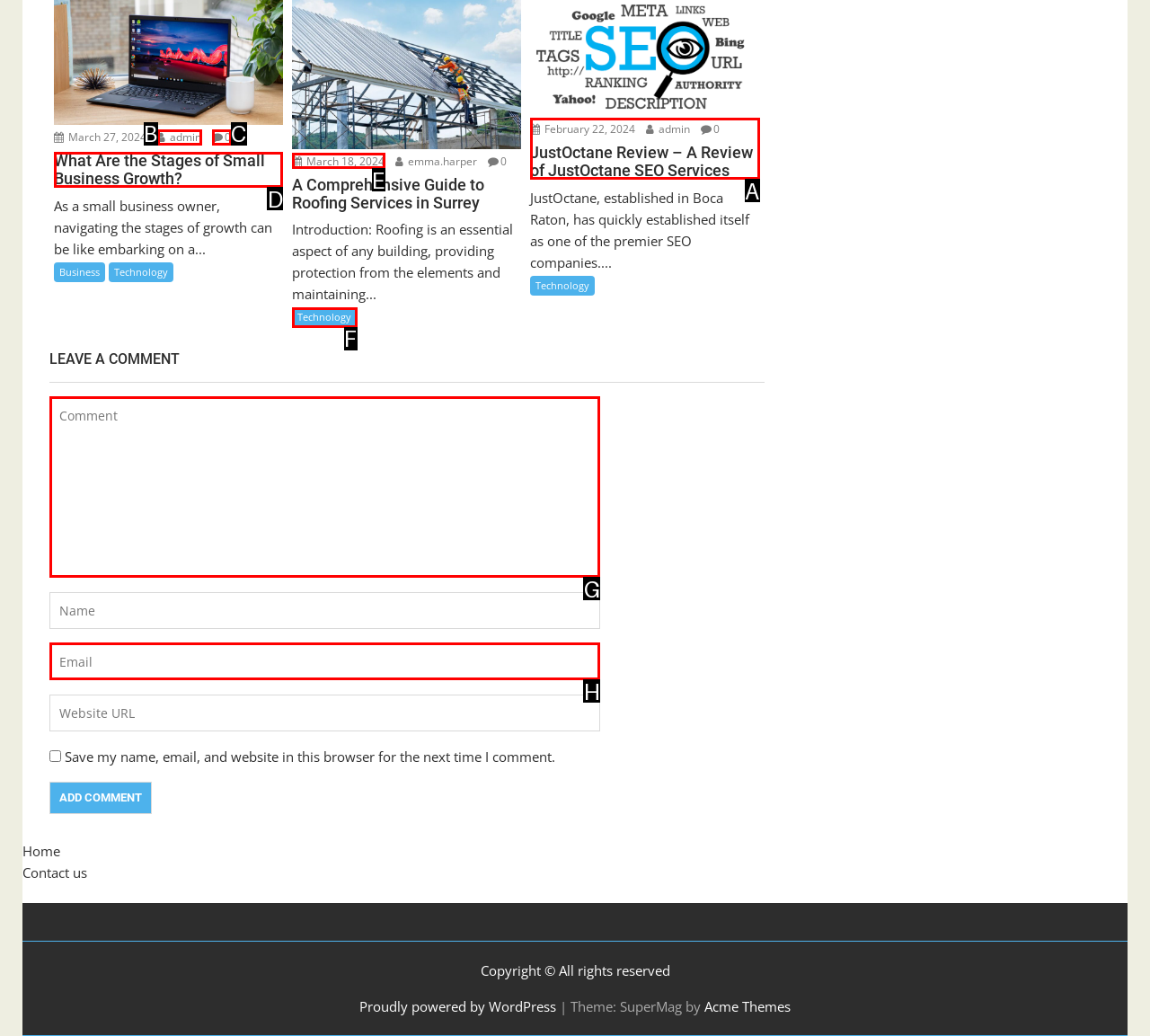Please indicate which HTML element to click in order to fulfill the following task: Click on the 'What Are the Stages of Small Business Growth?' link Respond with the letter of the chosen option.

D